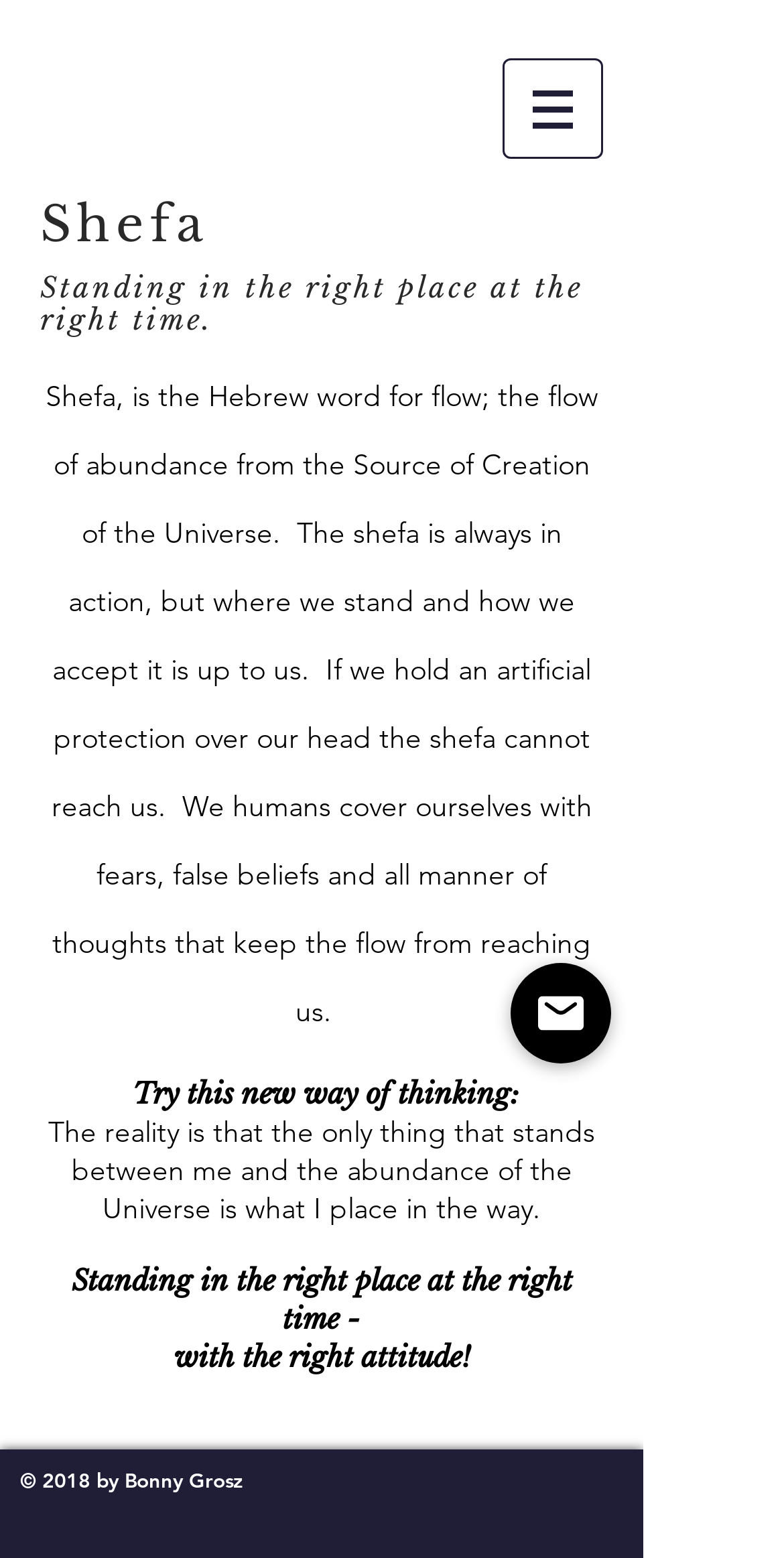Using the webpage screenshot, find the UI element described by Email. Provide the bounding box coordinates in the format (top-left x, top-left y, bottom-right x, bottom-right y), ensuring all values are floating point numbers between 0 and 1.

[0.651, 0.618, 0.779, 0.683]